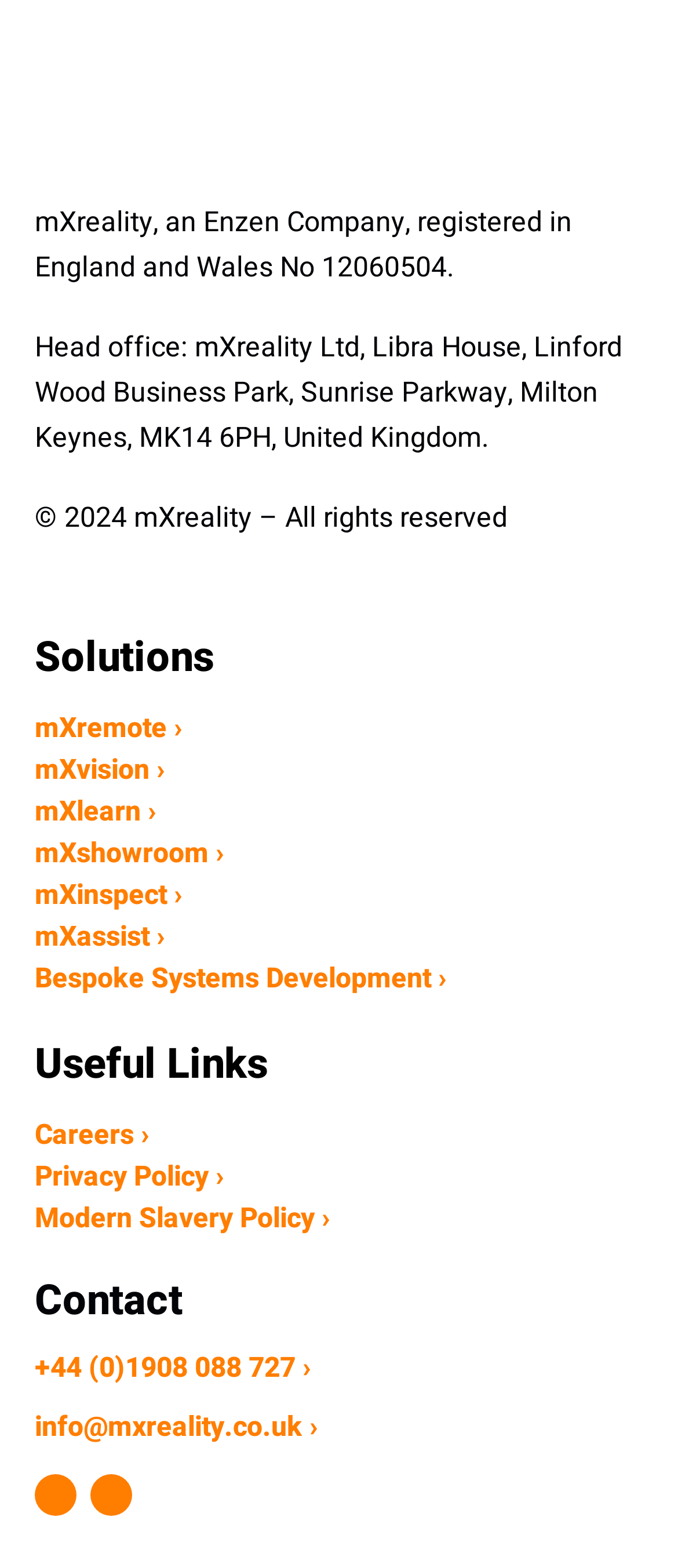Locate the bounding box coordinates of the clickable part needed for the task: "Contact via phone".

[0.051, 0.859, 0.459, 0.885]